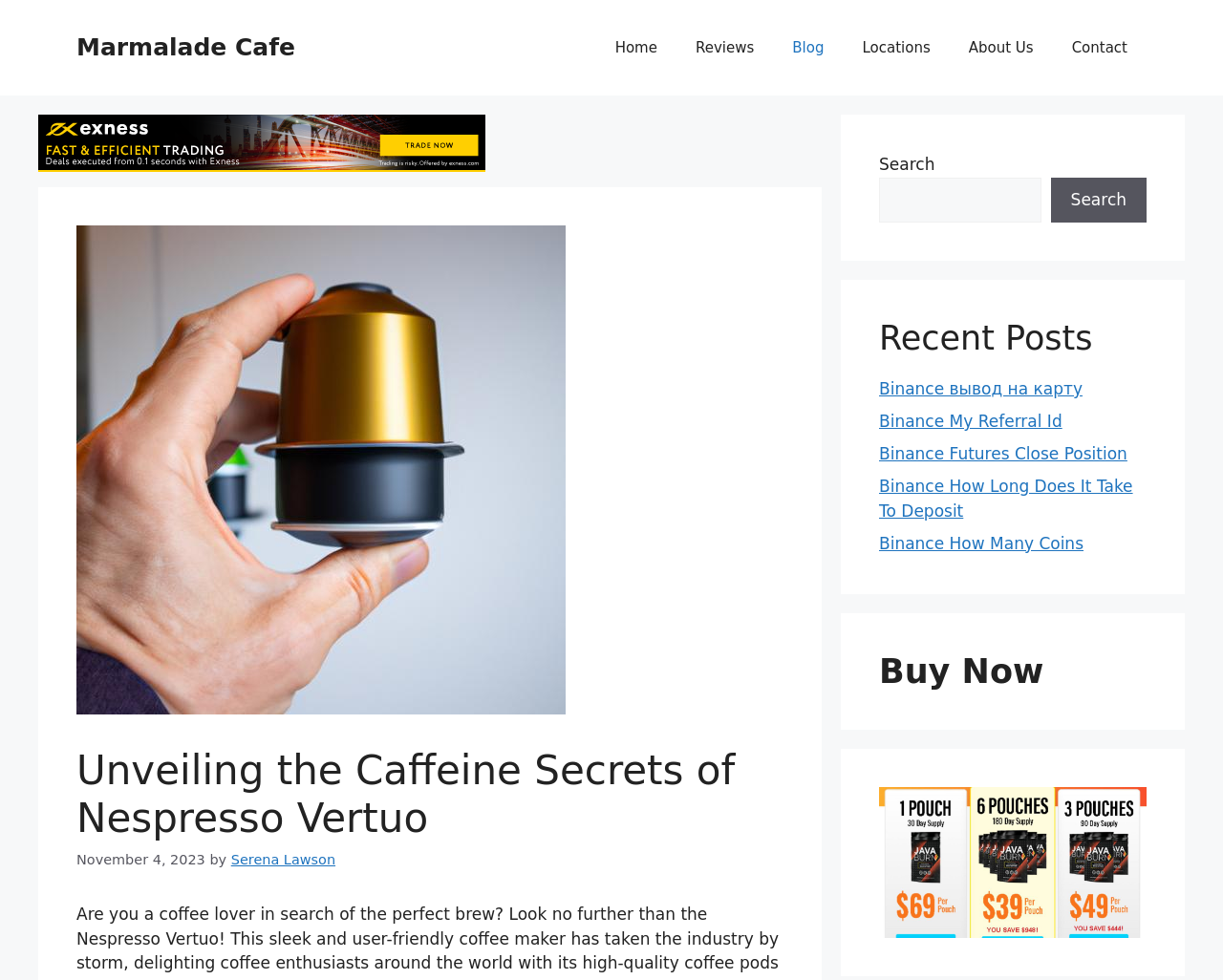Provide a one-word or one-phrase answer to the question:
What is the topic of the image in the iframe?

Nespresso Vertuo Caffeine Content